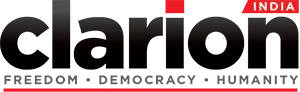Generate a detailed caption that encompasses all aspects of the image.

The image features the logo of "Clarion India," prominently displaying the name "Clarion" in bold, stylized font, along with the word "INDIA" in a smaller, contrasting design. Below the main title, the words "FREEDOM," "DEMOCRACY," and "HUMANITY" are presented in an elegant line, emphasizing the core values that the publication aims to uphold. The logo's color scheme incorporates a blend of black, red, and white, creating a striking visual that represents the publication's commitment to journalism and advocacy in India. This logo serves as a key identifier for "Clarion India," a platform focused on freedom of expression and social issues.